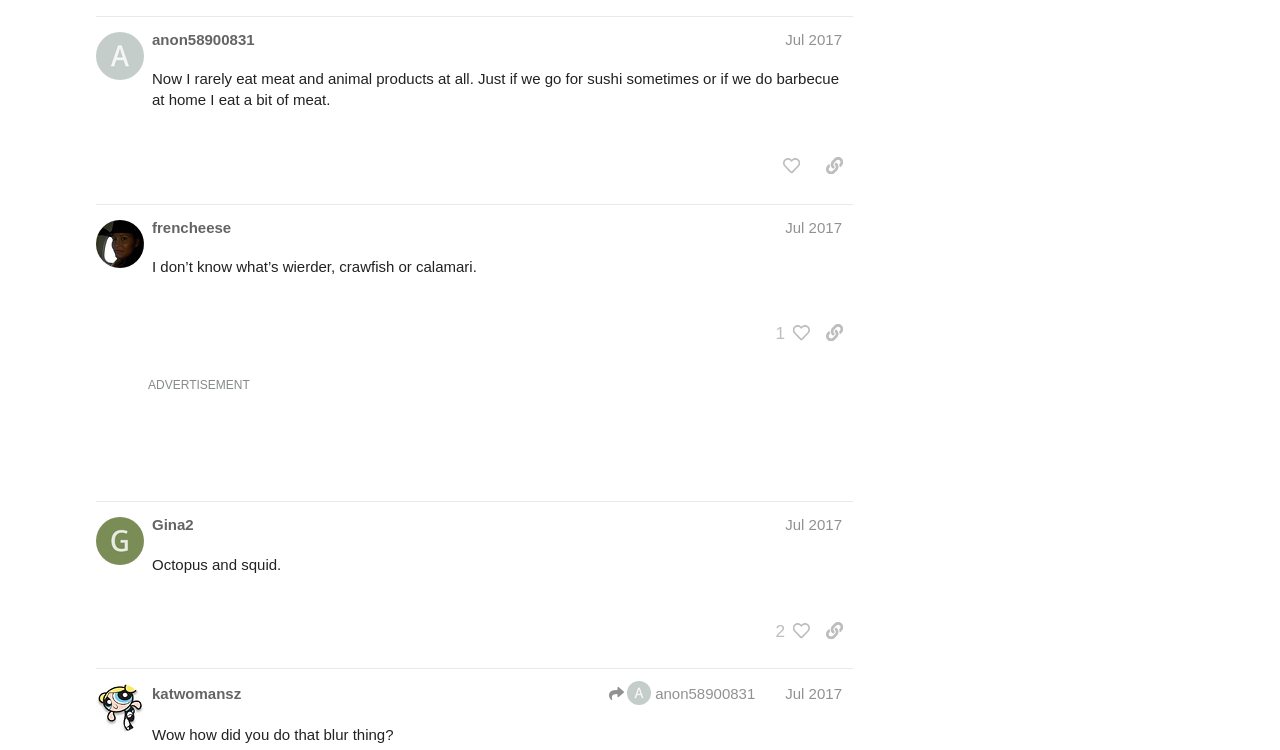Identify the bounding box coordinates for the element that needs to be clicked to fulfill this instruction: "Read Disclosure". Provide the coordinates in the format of four float numbers between 0 and 1: [left, top, right, bottom].

None